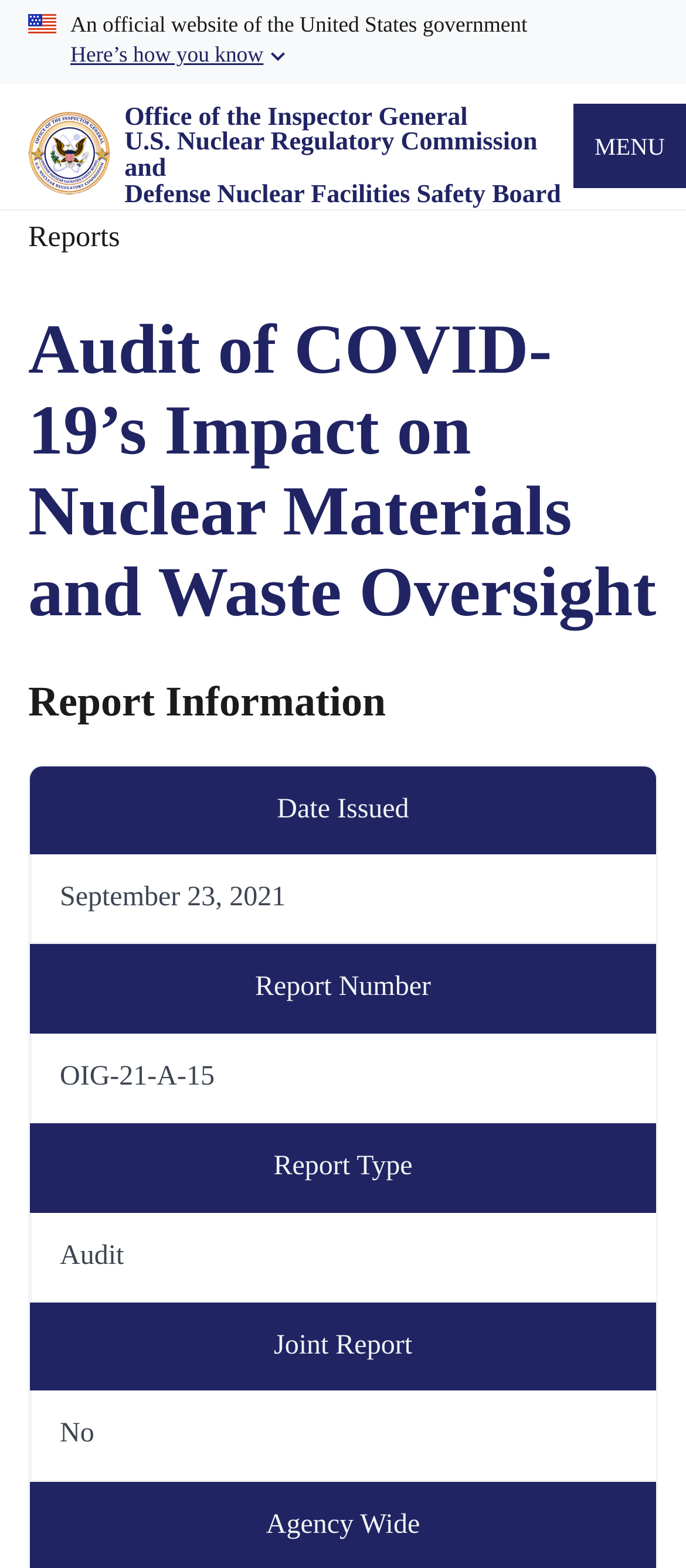What is the logo on the top left corner?
Based on the image, provide your answer in one word or phrase.

U.S. flag